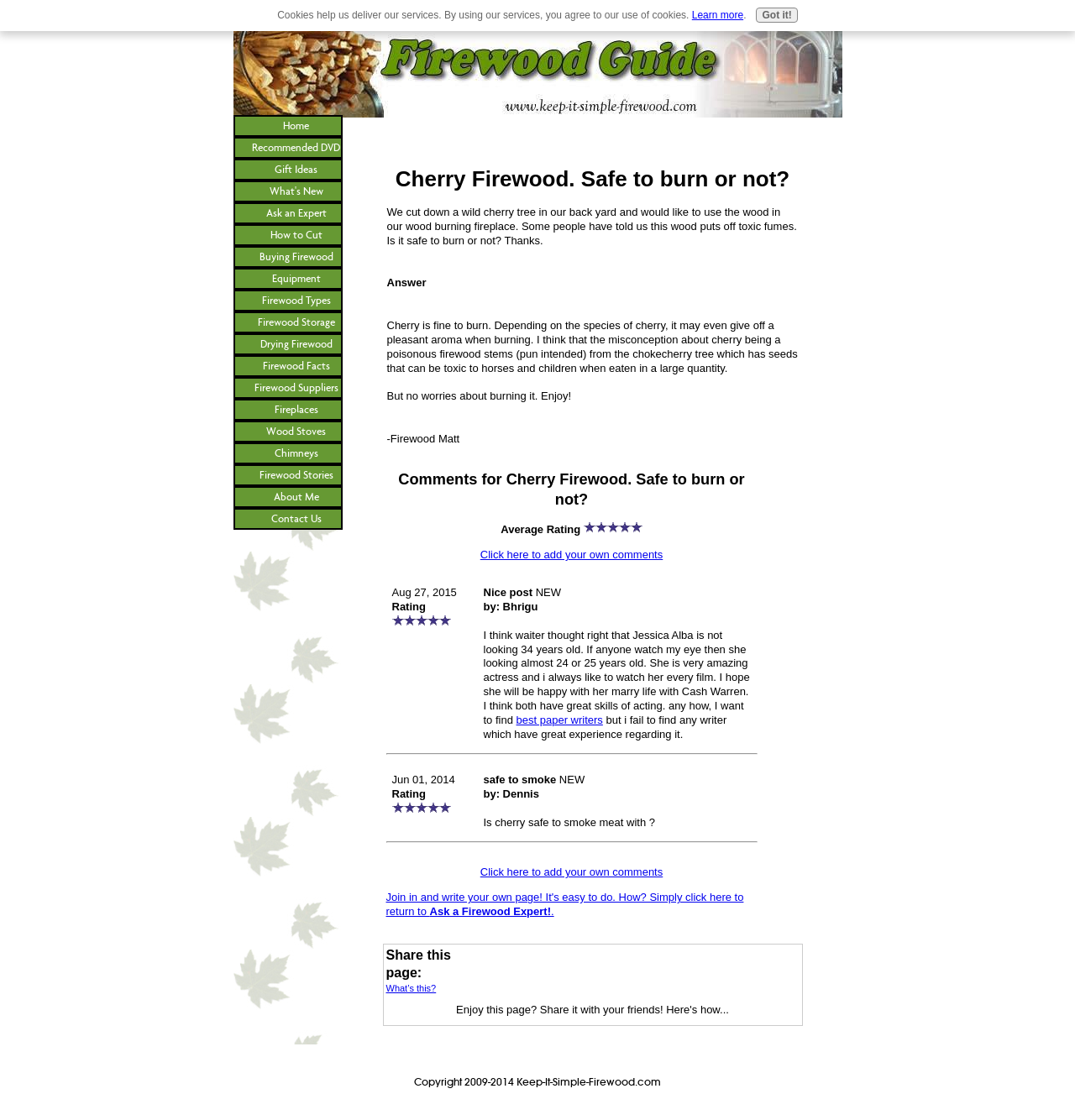Respond to the following question using a concise word or phrase: 
Is cherry wood safe to burn?

Yes